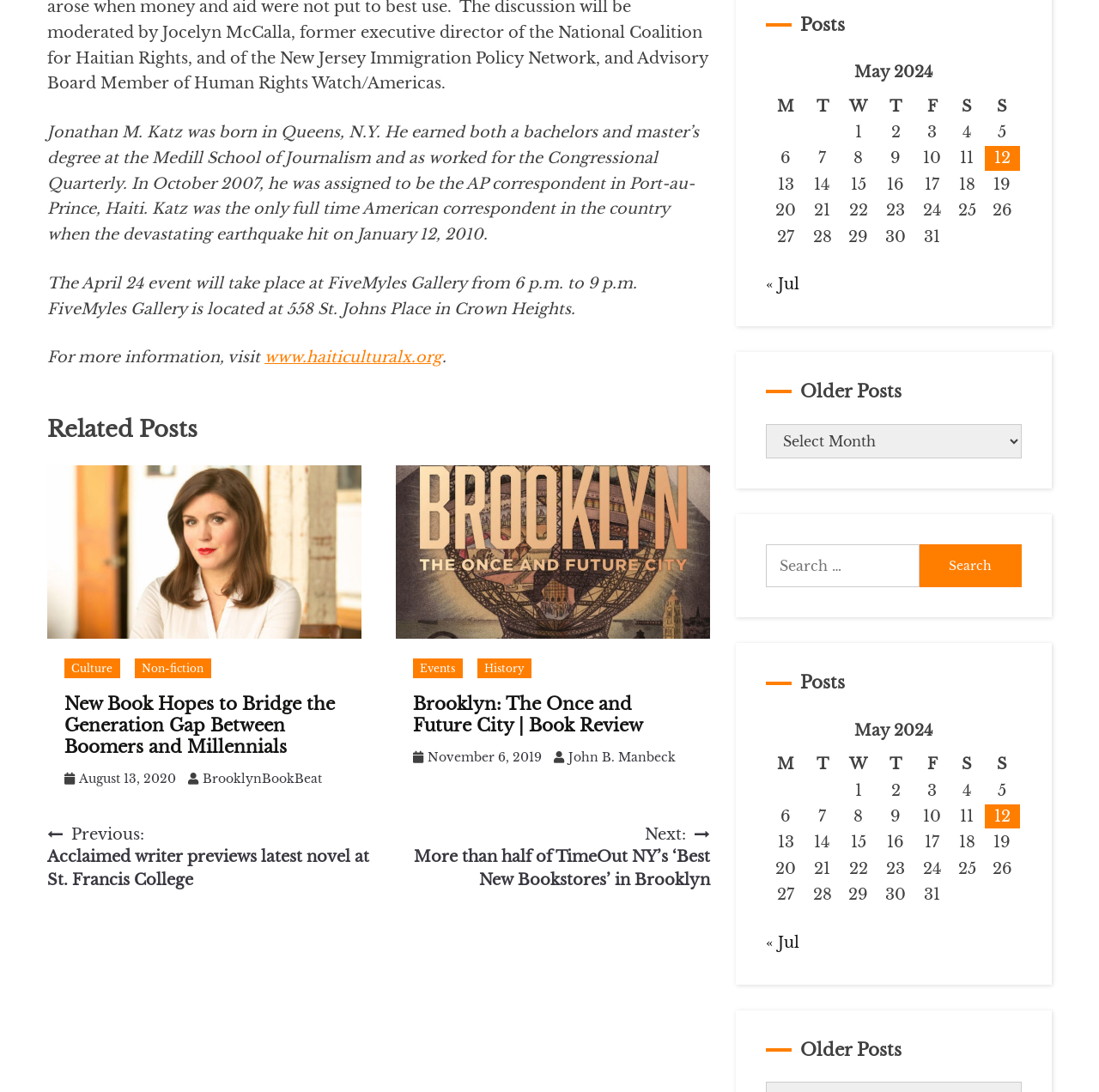Please find and report the bounding box coordinates of the element to click in order to perform the following action: "Check the events on May 24". The coordinates should be expressed as four float numbers between 0 and 1, in the format [left, top, right, bottom].

[0.698, 0.11, 0.764, 0.132]